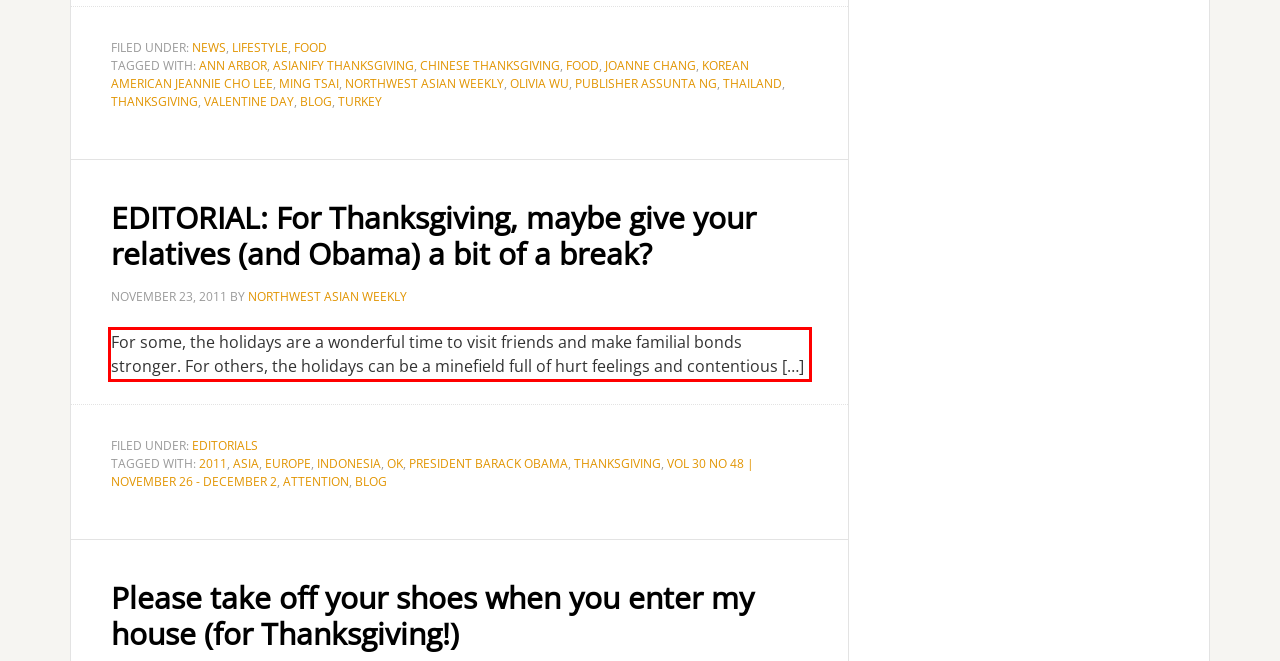Analyze the webpage screenshot and use OCR to recognize the text content in the red bounding box.

For some, the holidays are a wonderful time to visit friends and make familial bonds stronger. For others, the holidays can be a minefield full of hurt feelings and contentious […]